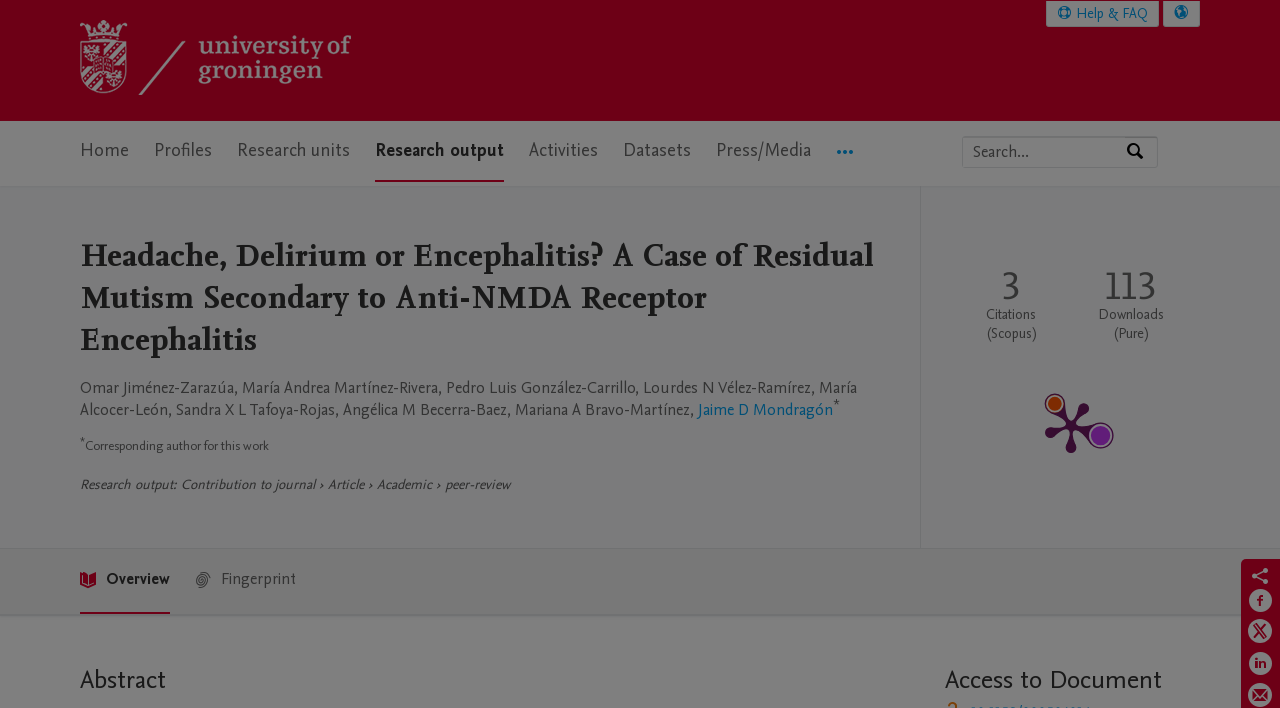Locate the bounding box coordinates of the area where you should click to accomplish the instruction: "Search by expertise, name or affiliation".

[0.752, 0.194, 0.879, 0.236]